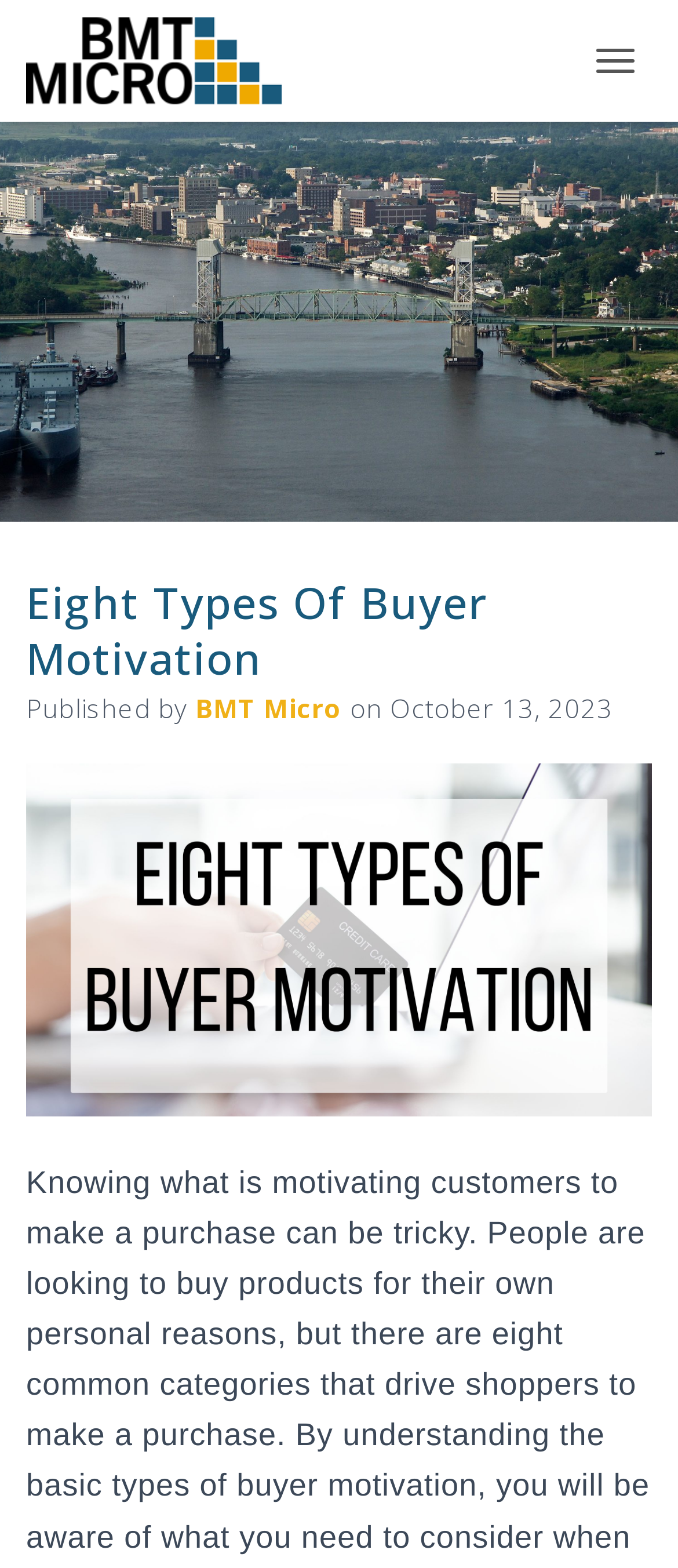Provide the bounding box coordinates for the UI element that is described as: "title="BMT Micro Blog"".

[0.038, 0.011, 0.454, 0.067]